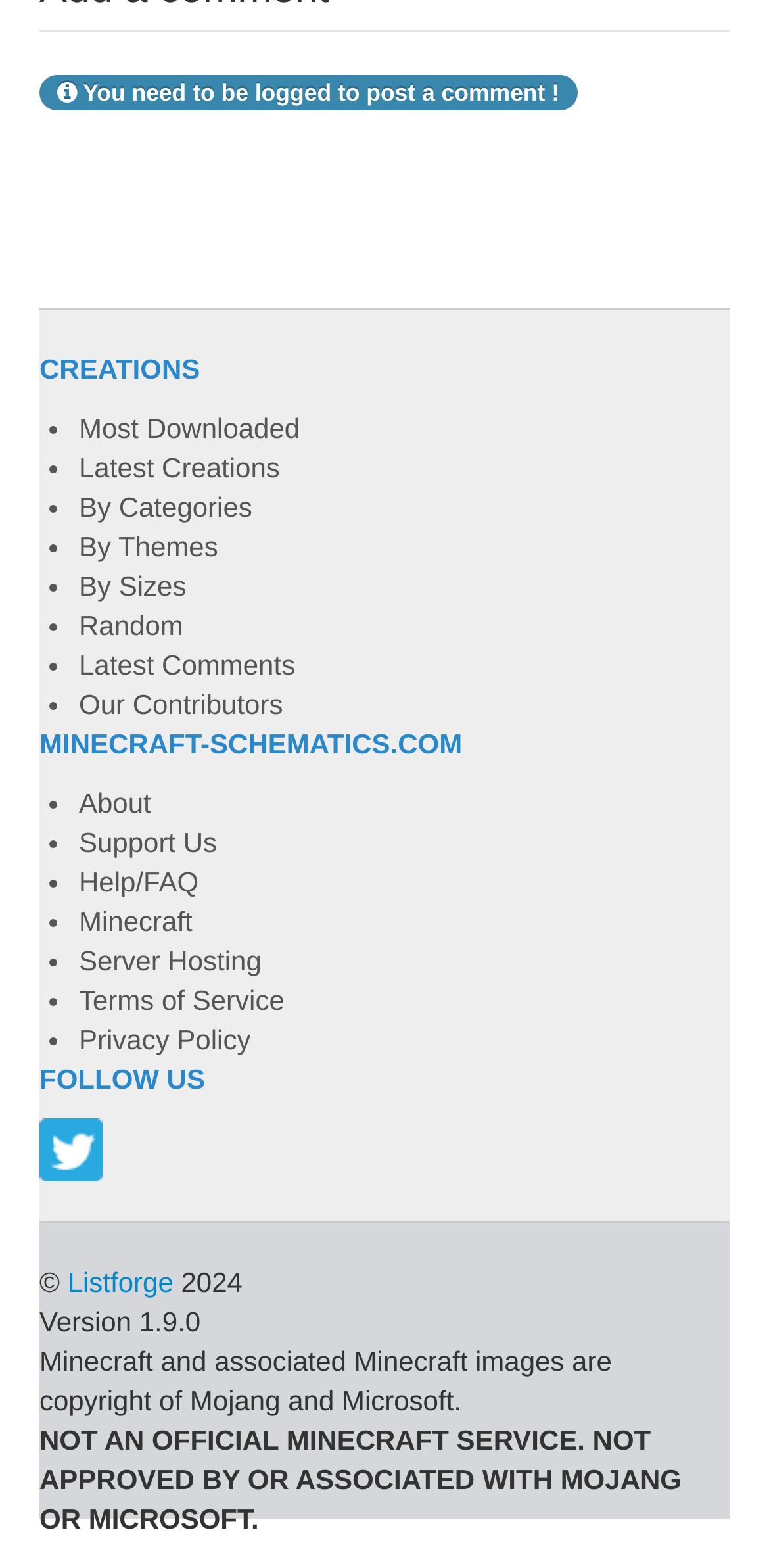What is the first link in the list of creations?
Can you provide an in-depth and detailed response to the question?

I found the first link in the list of creations by looking at the link element with the text 'Most Downloaded' at coordinates [0.103, 0.263, 0.39, 0.283]. It is preceded by a ListMarker element with the text '•' at coordinates [0.062, 0.26, 0.077, 0.285].